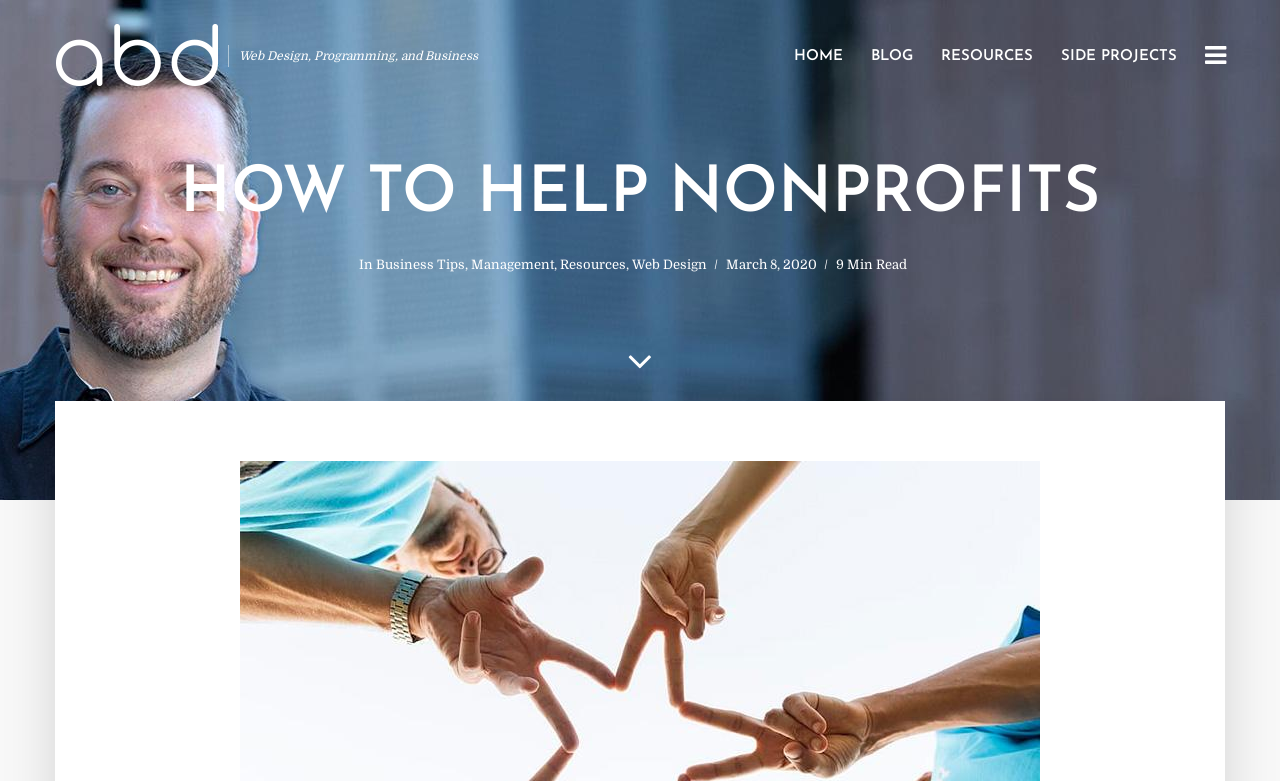Determine the coordinates of the bounding box that should be clicked to complete the instruction: "view the SIDE PROJECTS". The coordinates should be represented by four float numbers between 0 and 1: [left, top, right, bottom].

[0.818, 0.042, 0.93, 0.099]